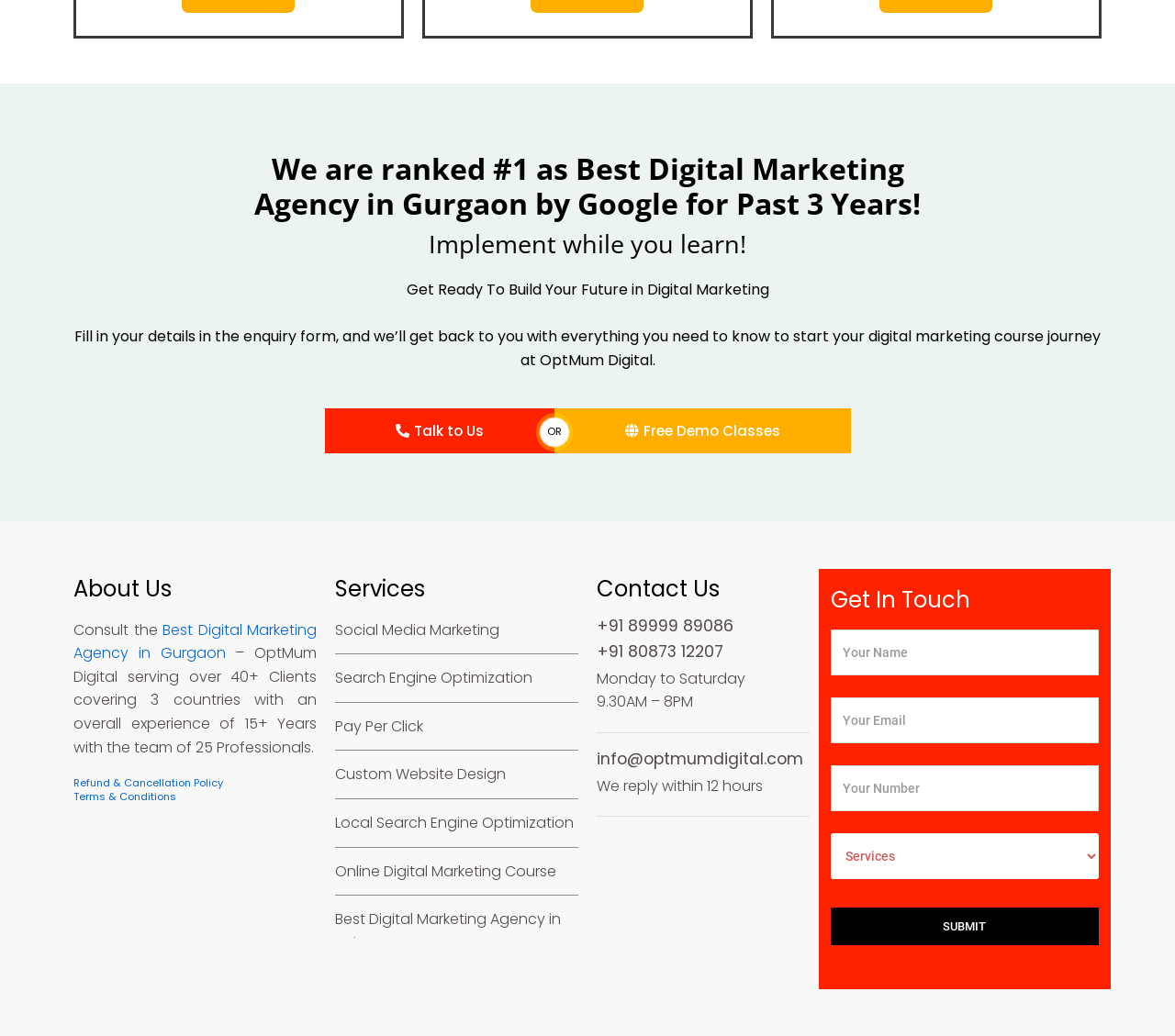Using the details from the image, please elaborate on the following question: What is the response time for enquiries?

The StaticText 'We reply within 12 hours' under the 'Contact Us' section indicates that OptMum Digital responds to enquiries within 12 hours.